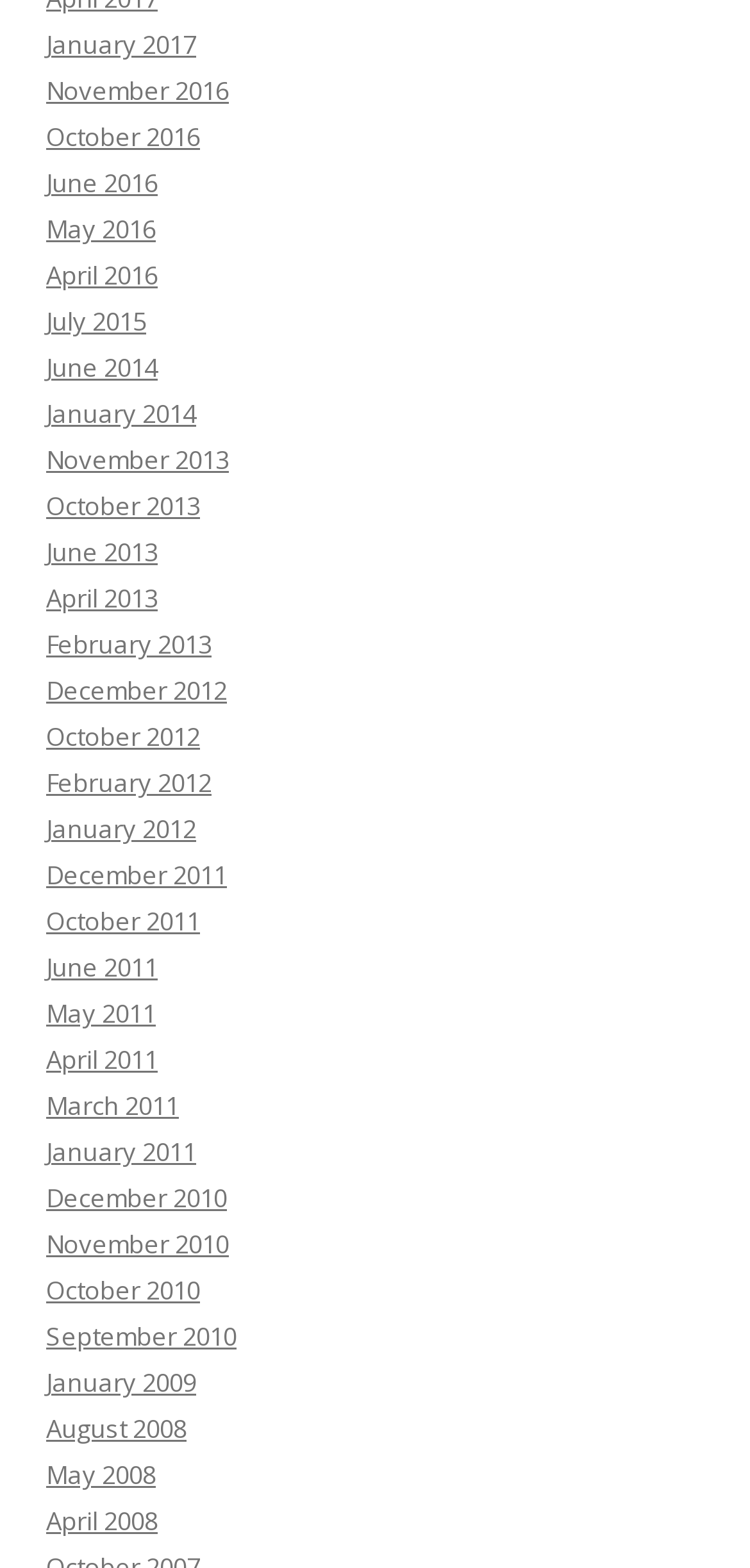Please find the bounding box coordinates of the clickable region needed to complete the following instruction: "Go to November 2016 page". The bounding box coordinates must consist of four float numbers between 0 and 1, i.e., [left, top, right, bottom].

[0.062, 0.047, 0.305, 0.069]